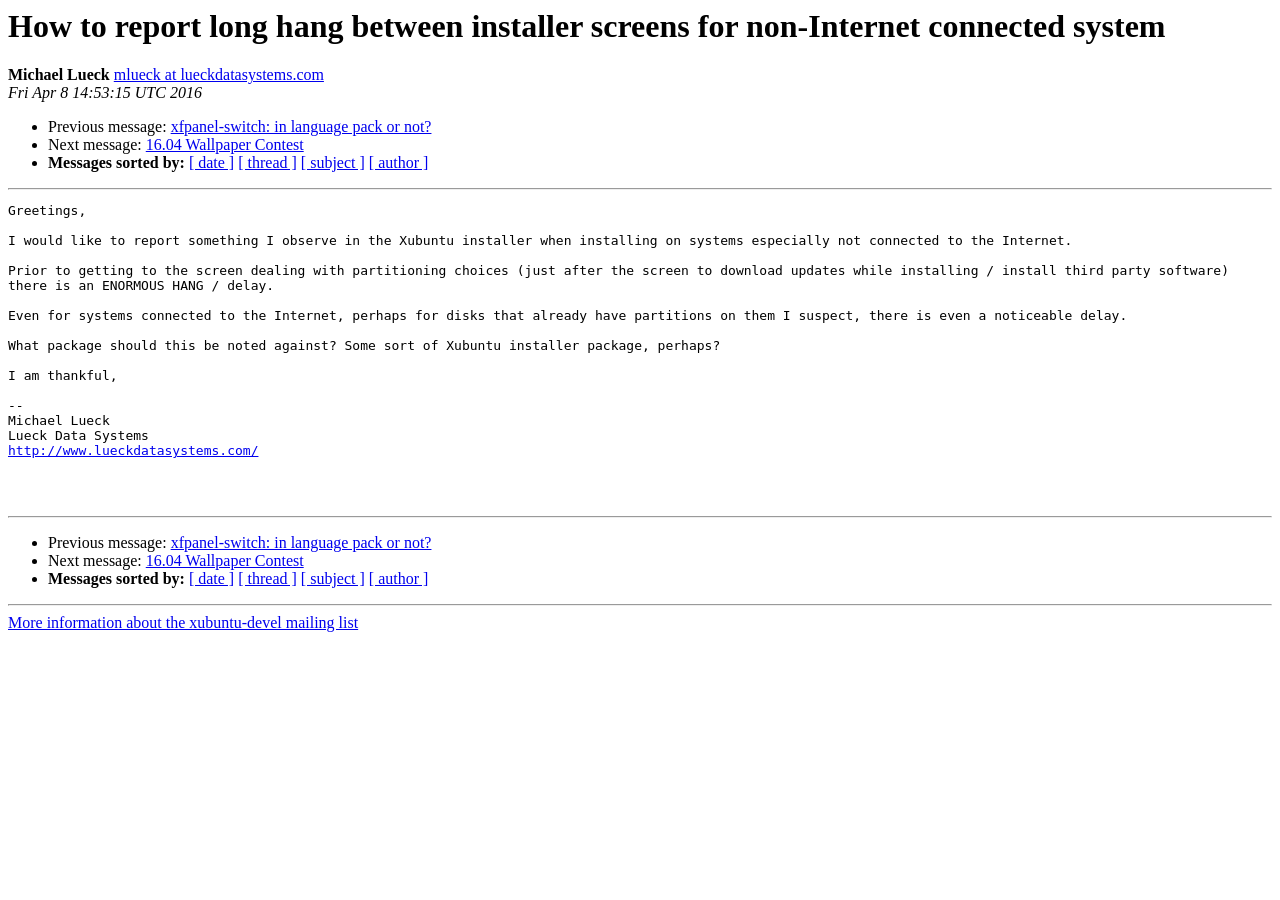Write an elaborate caption that captures the essence of the webpage.

This webpage appears to be a forum or mailing list discussion thread. At the top, there is a heading that reads "How to report long hang between installer screens for non-Internet connected system". Below this heading, there is a section with the author's name, "Michael Lueck", and their email address, "mlueck at lueckdatasystems.com". The date of the post, "Fri Apr 8 14:53:15 UTC 2016", is also displayed.

The main content of the page is a message from Michael Lueck, which is a lengthy paragraph of text that describes an issue with the Xubuntu installer. The text is divided into several sections, with the author describing the problem, asking for guidance on which package to report the issue against, and signing off with their name and company.

To the left of the main content, there are several links and list markers that appear to be navigation elements. These include links to previous and next messages, as well as options to sort messages by date, thread, subject, and author.

There are three horizontal separators on the page, which divide the content into distinct sections. The first separator is below the author's information, the second is below the main content, and the third is near the bottom of the page.

At the bottom of the page, there are more links and list markers, which appear to be duplicates of the navigation elements above. There is also a link to "More information about the xubuntu-devel mailing list".